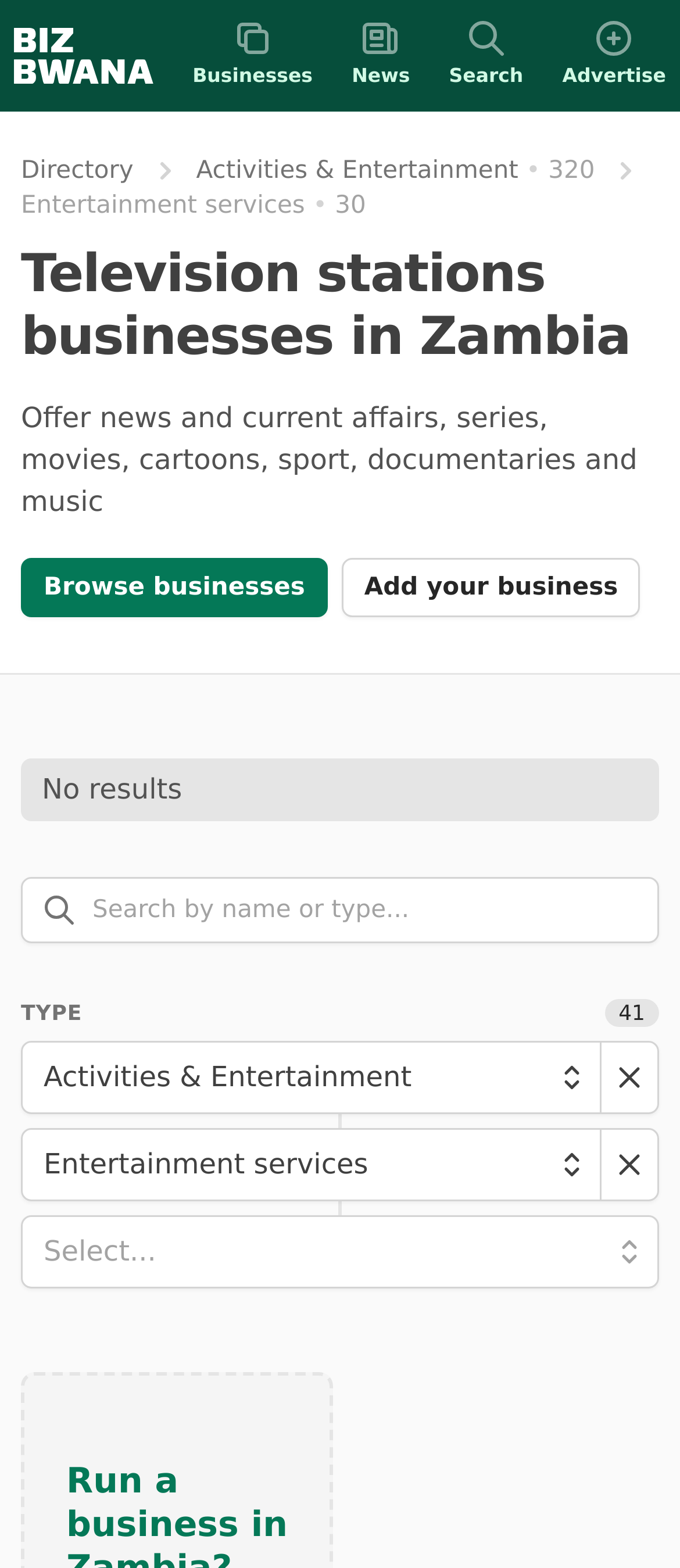How many entertainment services are listed?
Please provide a comprehensive answer based on the information in the image.

I counted the number of entertainment services listed on the webpage, which is indicated by the StaticText element with the text '30'.